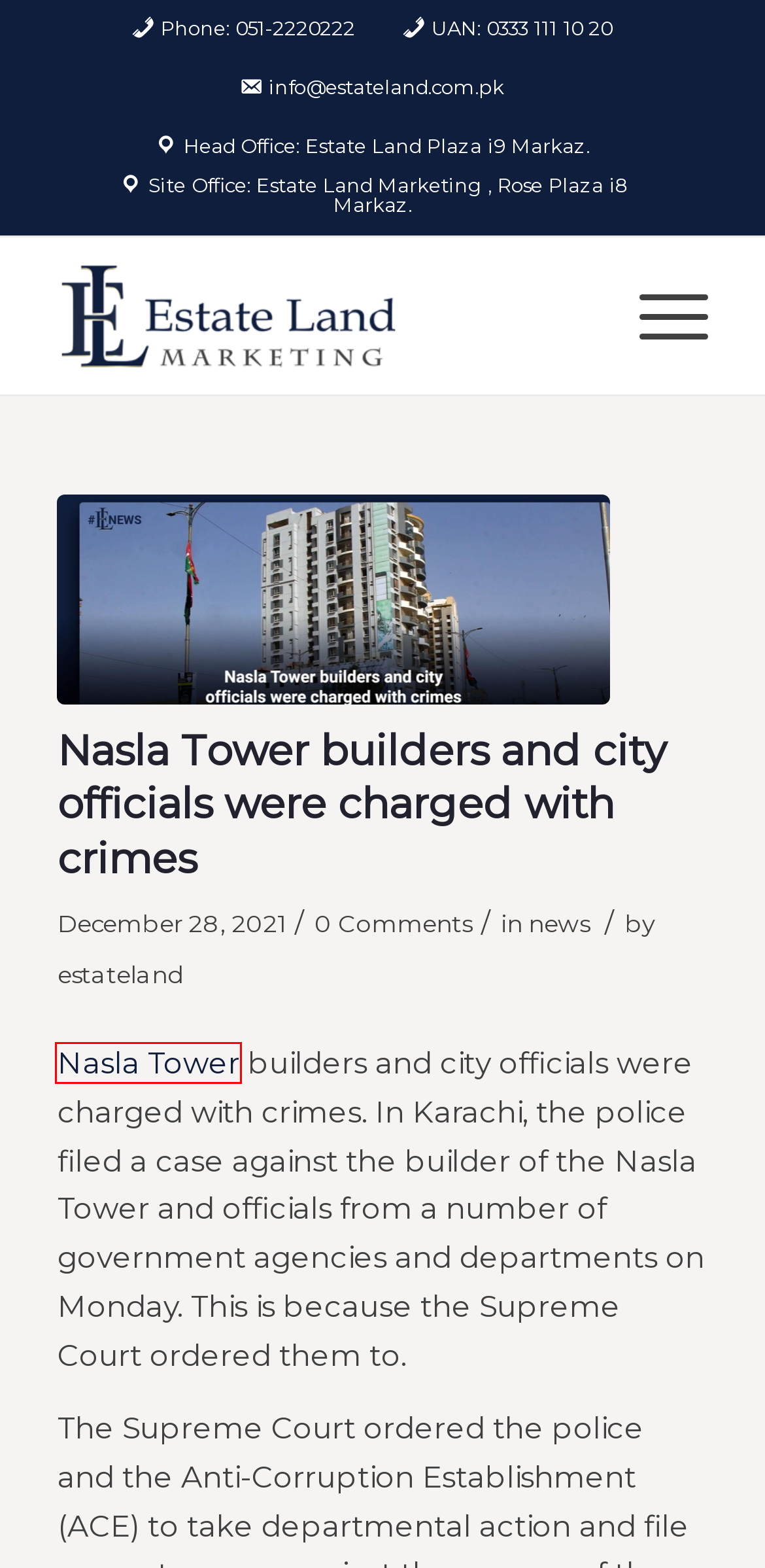Inspect the screenshot of a webpage with a red rectangle bounding box. Identify the webpage description that best corresponds to the new webpage after clicking the element inside the bounding box. Here are the candidates:
A. Offices for Sale in Islamabad | Investment Guide 2024
B. estateland, Author at Estate Land Marketing
C. Park View City Lahore | Payment Plan 2024 | Location Map | Lda
D. Log In ‹ Estate Land Marketing — WordPress
E. news - Estate Land Marketing
F. Nasla tower case - Estate Land Marketing
G. Nasla Tower controlled blast destruction costs Rs220m
H. Estate Land Marketing - Leading Real Estate Company in Pakistan

G